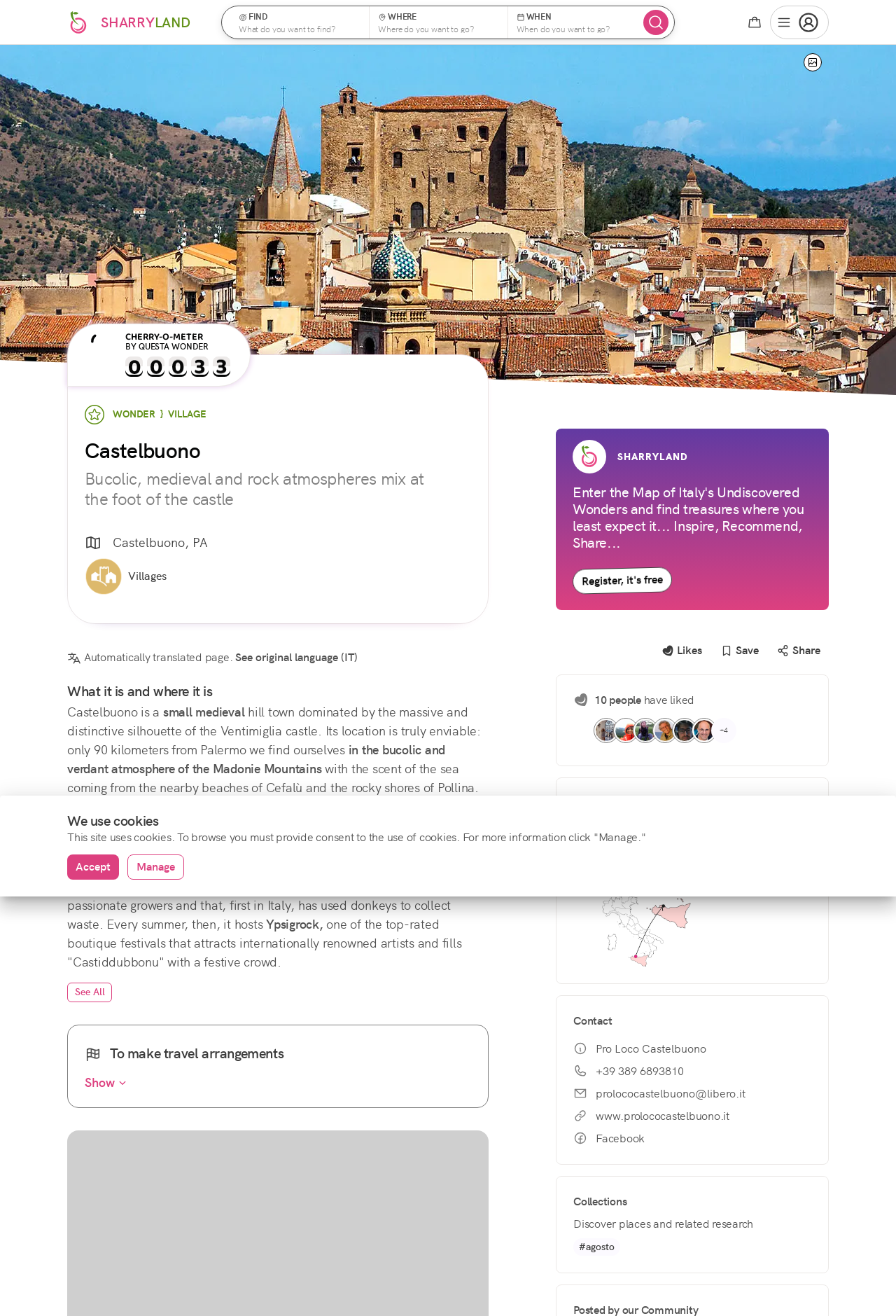Specify the bounding box coordinates of the area to click in order to follow the given instruction: "Visit the Facebook page."

[0.64, 0.859, 0.72, 0.872]